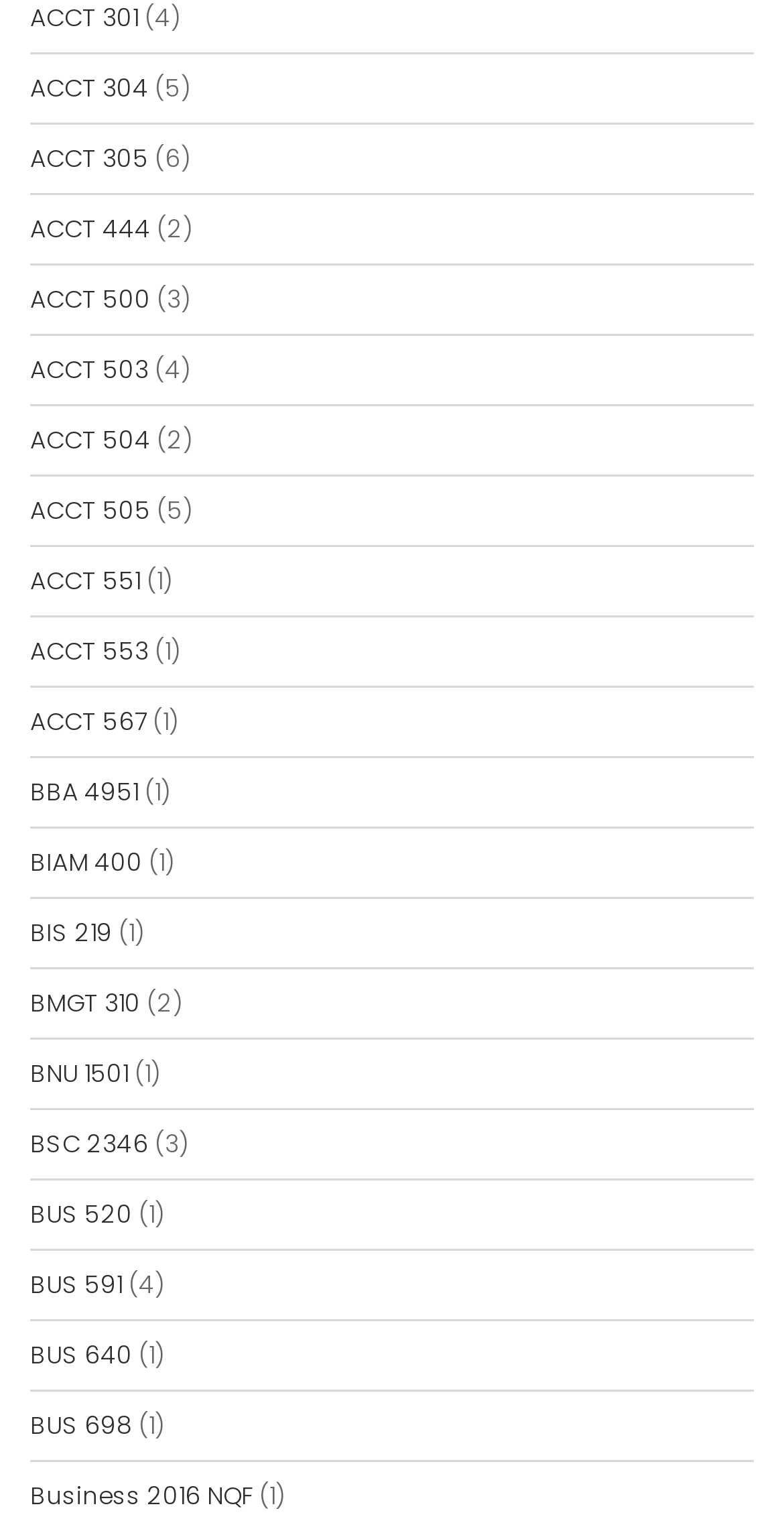Given the description "Business 2016 NQF", determine the bounding box of the corresponding UI element.

[0.038, 0.969, 0.323, 0.991]